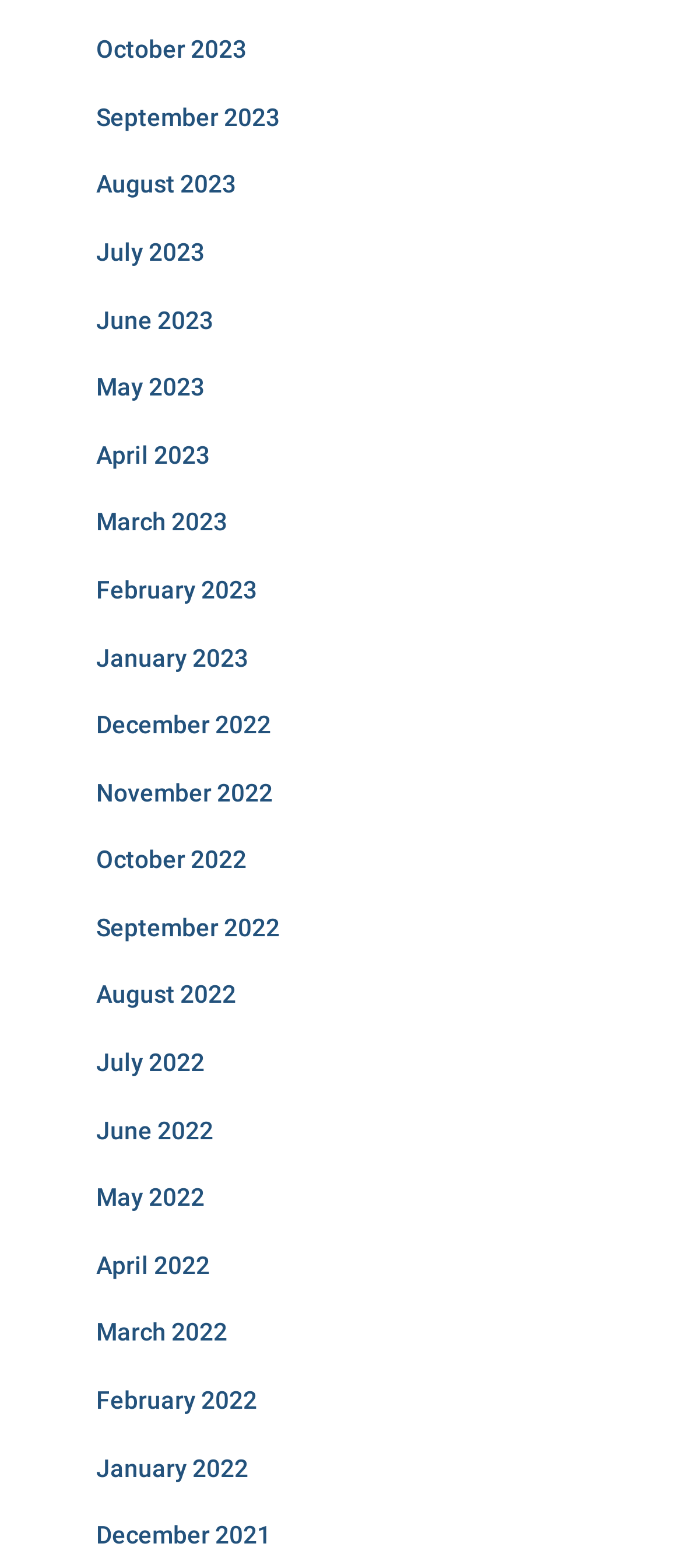Please provide a short answer using a single word or phrase for the question:
What is the earliest month listed?

December 2021